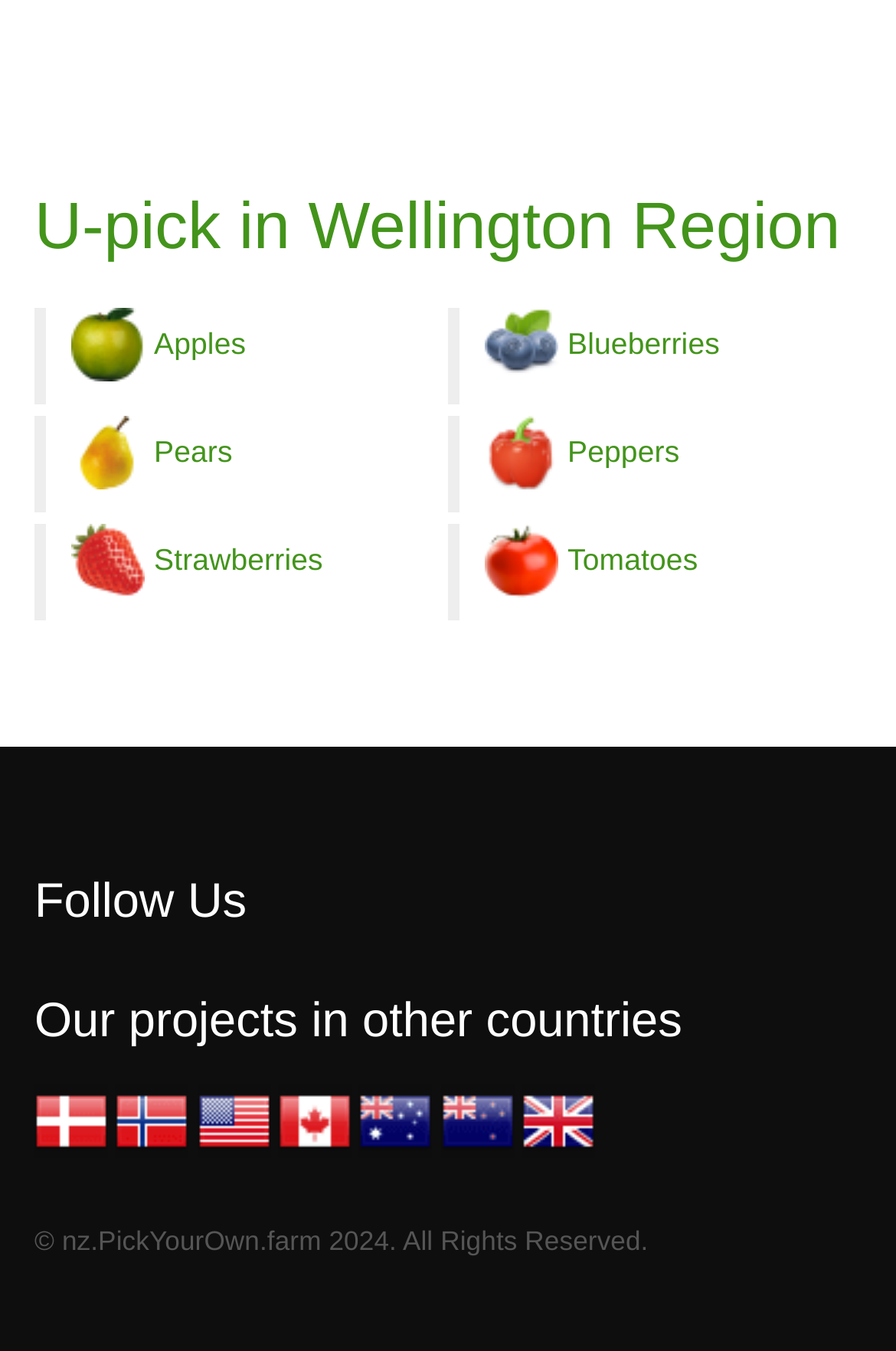How many social media links are there?
Provide an in-depth answer to the question, covering all aspects.

Under the heading 'Follow Us', I found one social media link, but the exact platform is not specified. Therefore, I can conclude that there is only one social media link on the webpage.